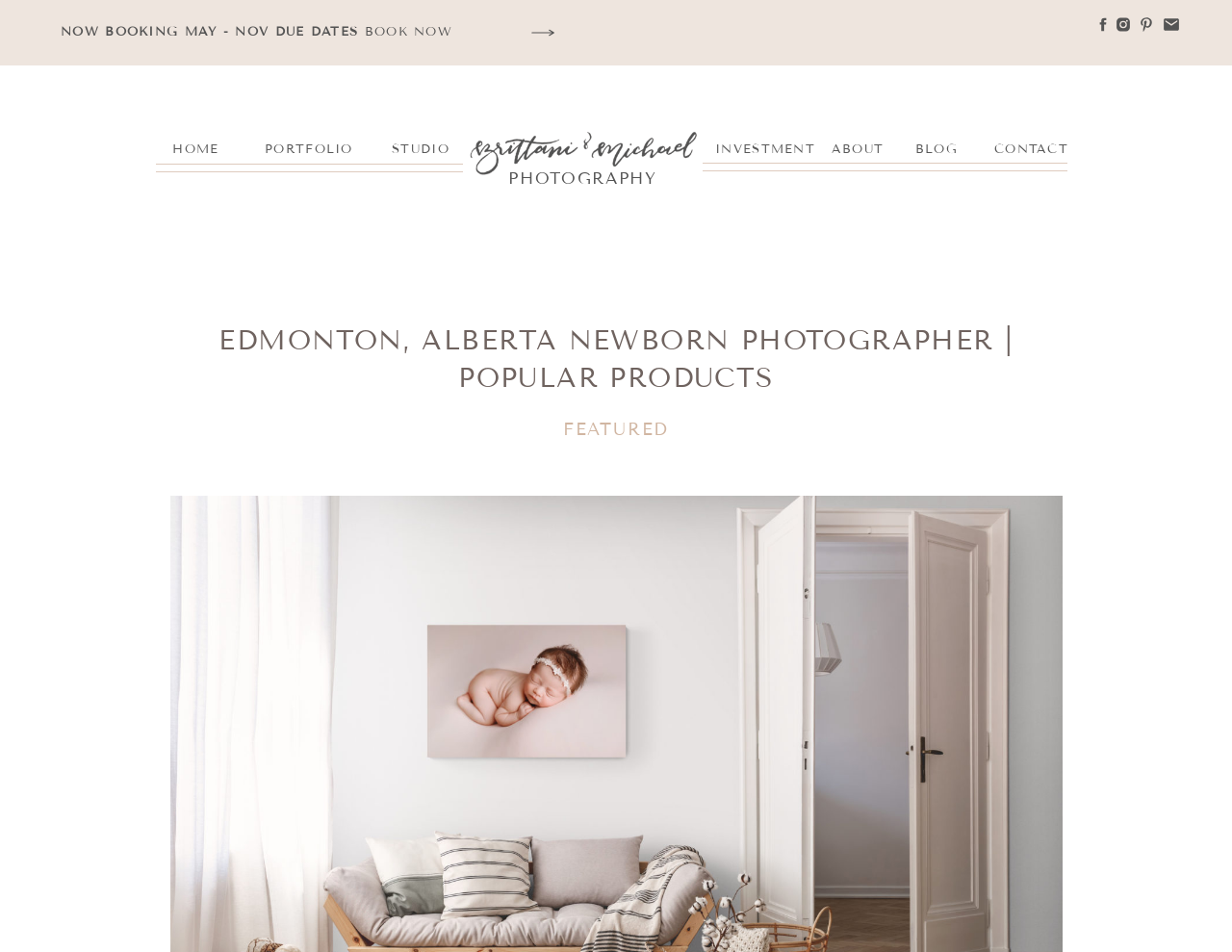What is the photographer offering for booking?
Based on the image, give a one-word or short phrase answer.

May - Nov due dates